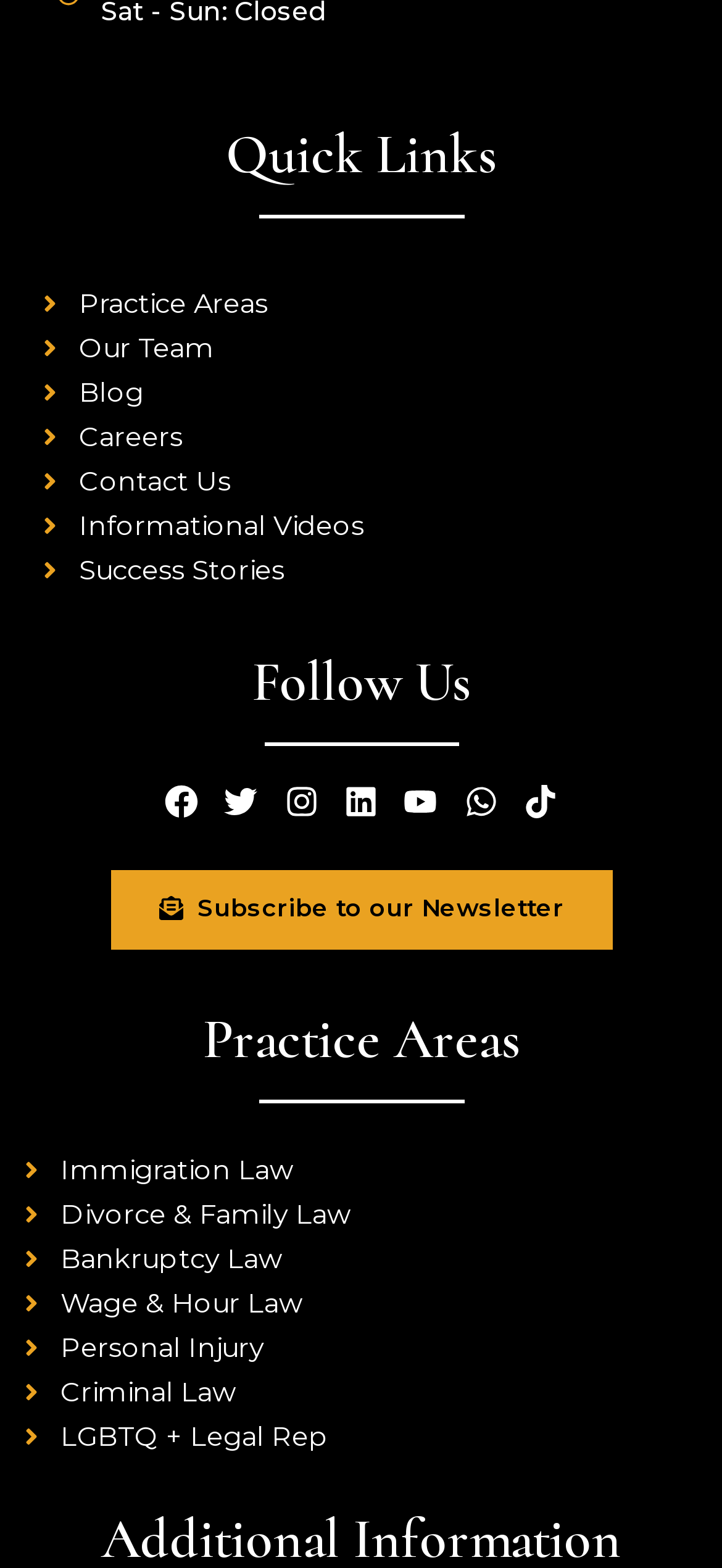Identify the bounding box coordinates of the area you need to click to perform the following instruction: "Learn about Immigration Law".

[0.026, 0.731, 0.974, 0.76]